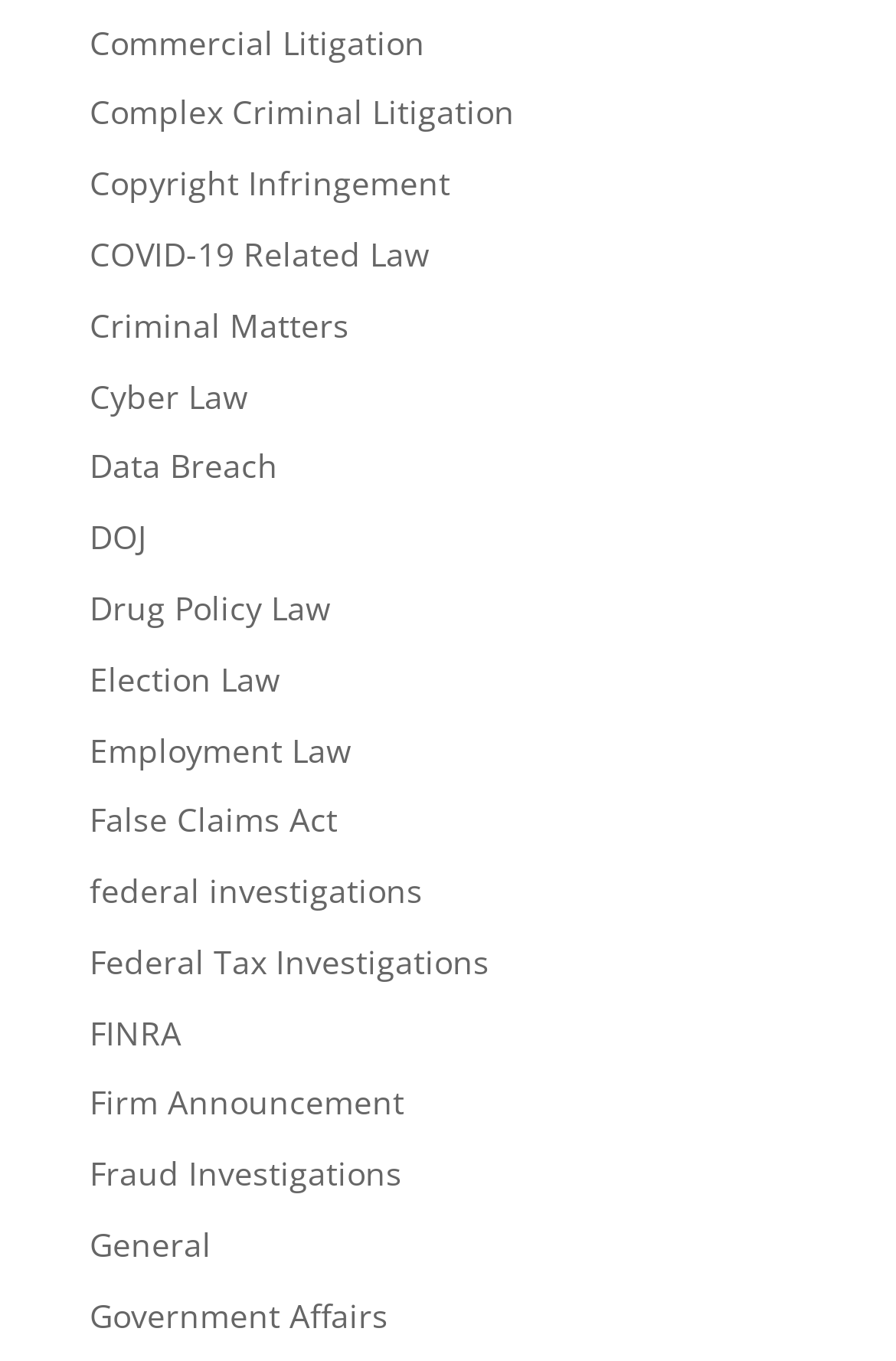Bounding box coordinates are specified in the format (top-left x, top-left y, bottom-right x, bottom-right y). All values are floating point numbers bounded between 0 and 1. Please provide the bounding box coordinate of the region this sentence describes: DOJ

[0.1, 0.378, 0.164, 0.41]